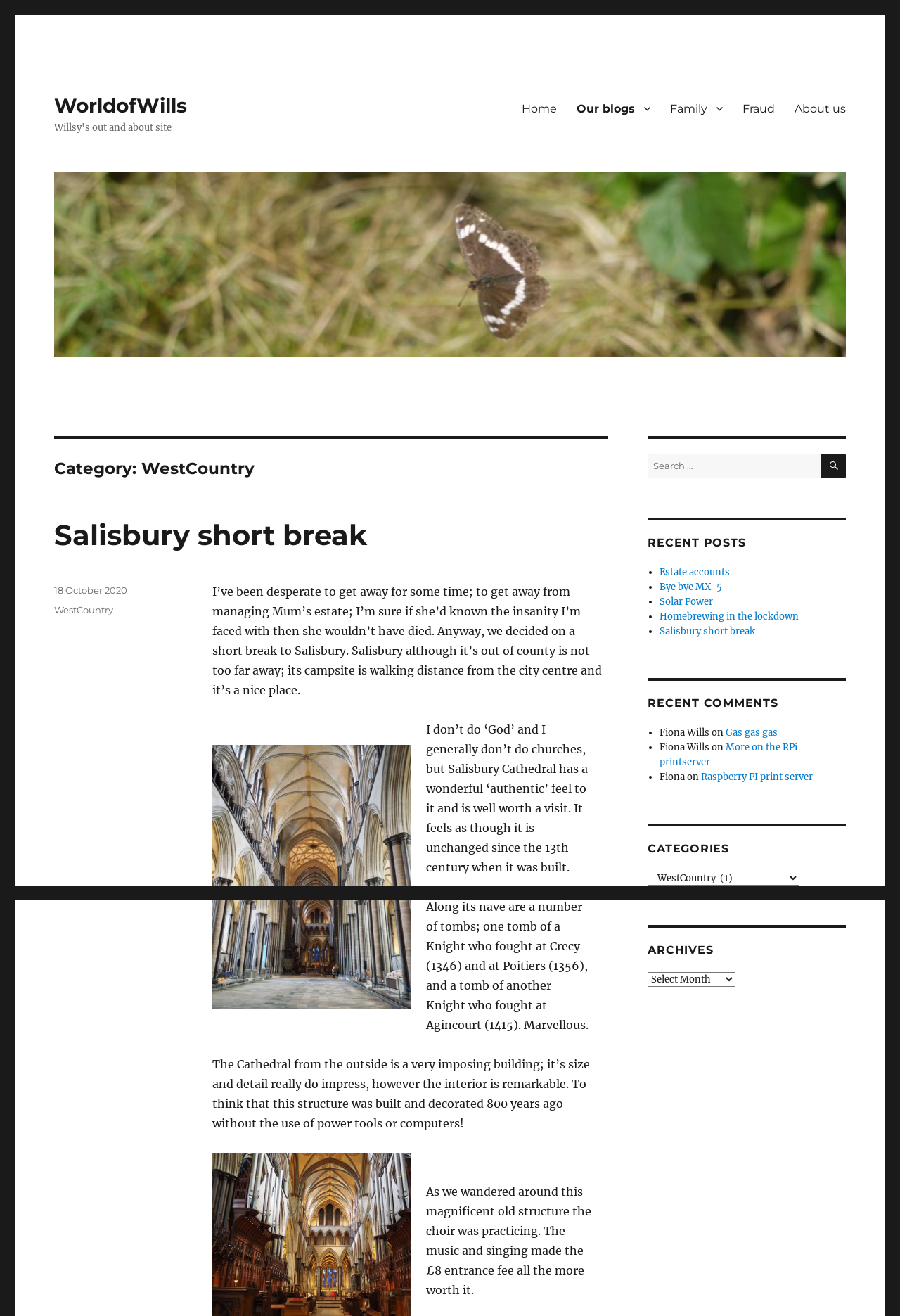What are the recent posts about?
Answer the question in a detailed and comprehensive manner.

The recent posts can be found in the right-hand sidebar of the webpage, where it lists several links to recent posts. These posts are about various topics, including estate accounts, solar power, and homebrewing in the lockdown.